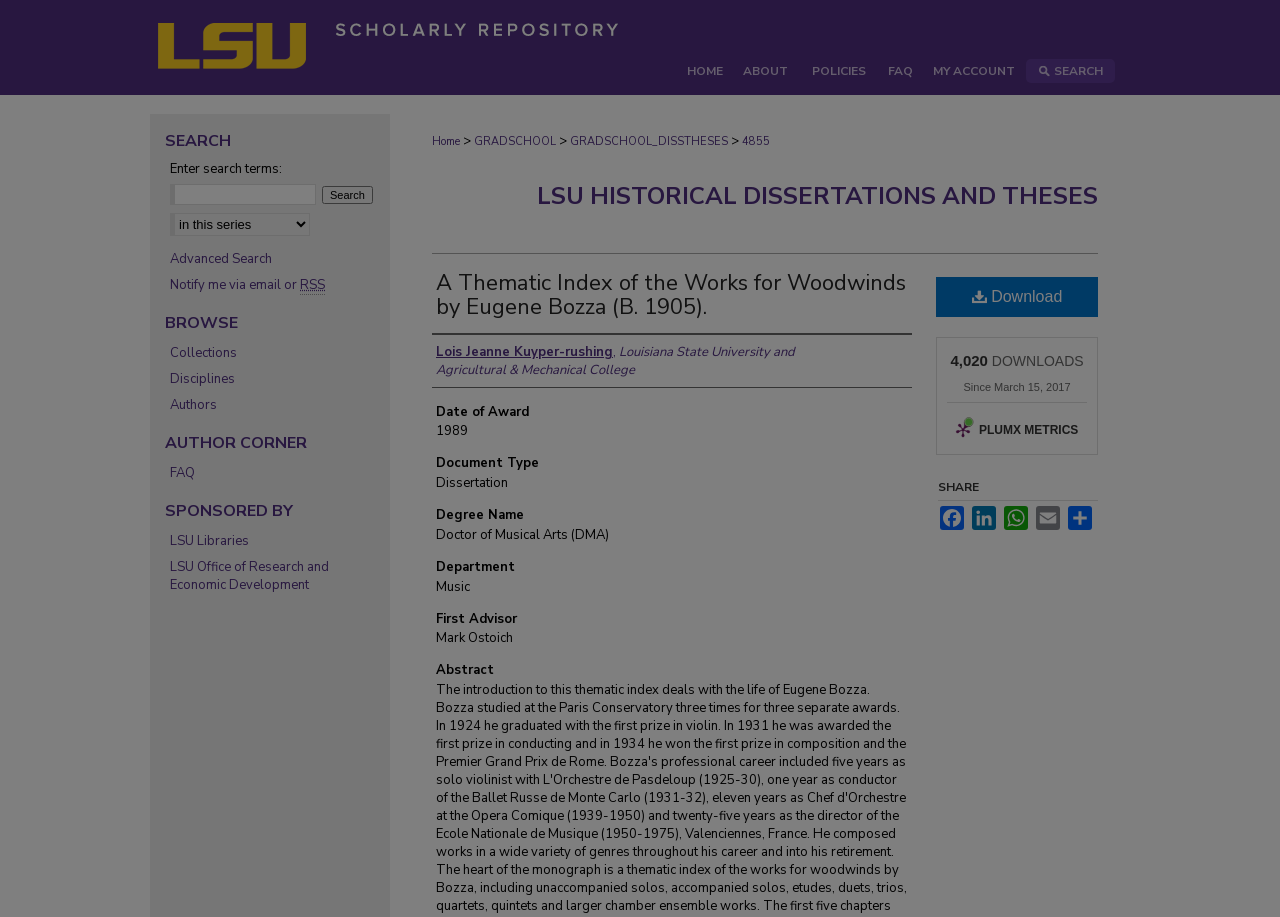What is the name of the first advisor of the author?
Use the information from the image to give a detailed answer to the question.

The answer can be found in the section 'First Advisor' where the name 'Mark Ostoich' is mentioned.